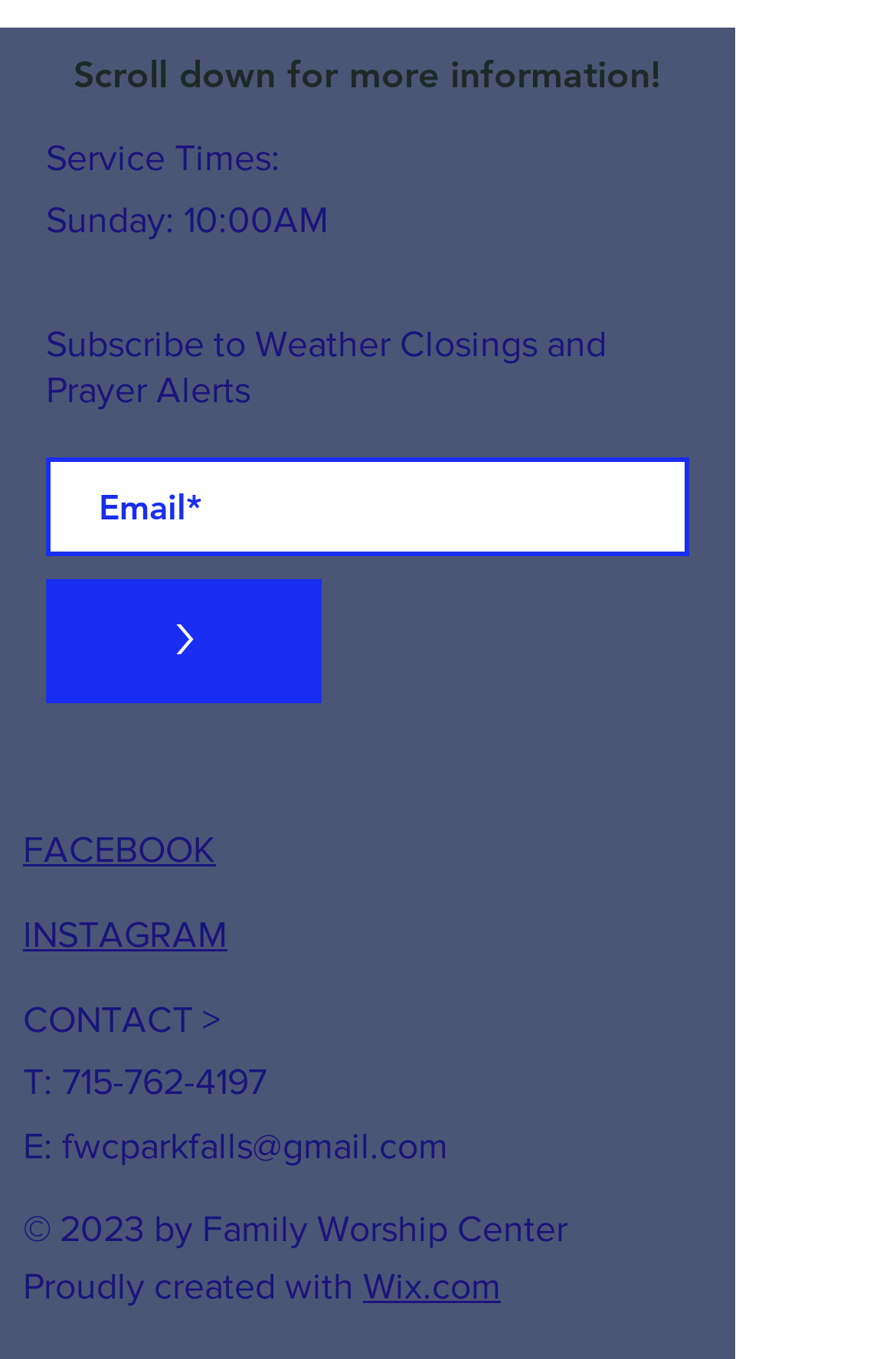What is the phone number to contact?
Based on the visual content, answer with a single word or a brief phrase.

715-762-4197